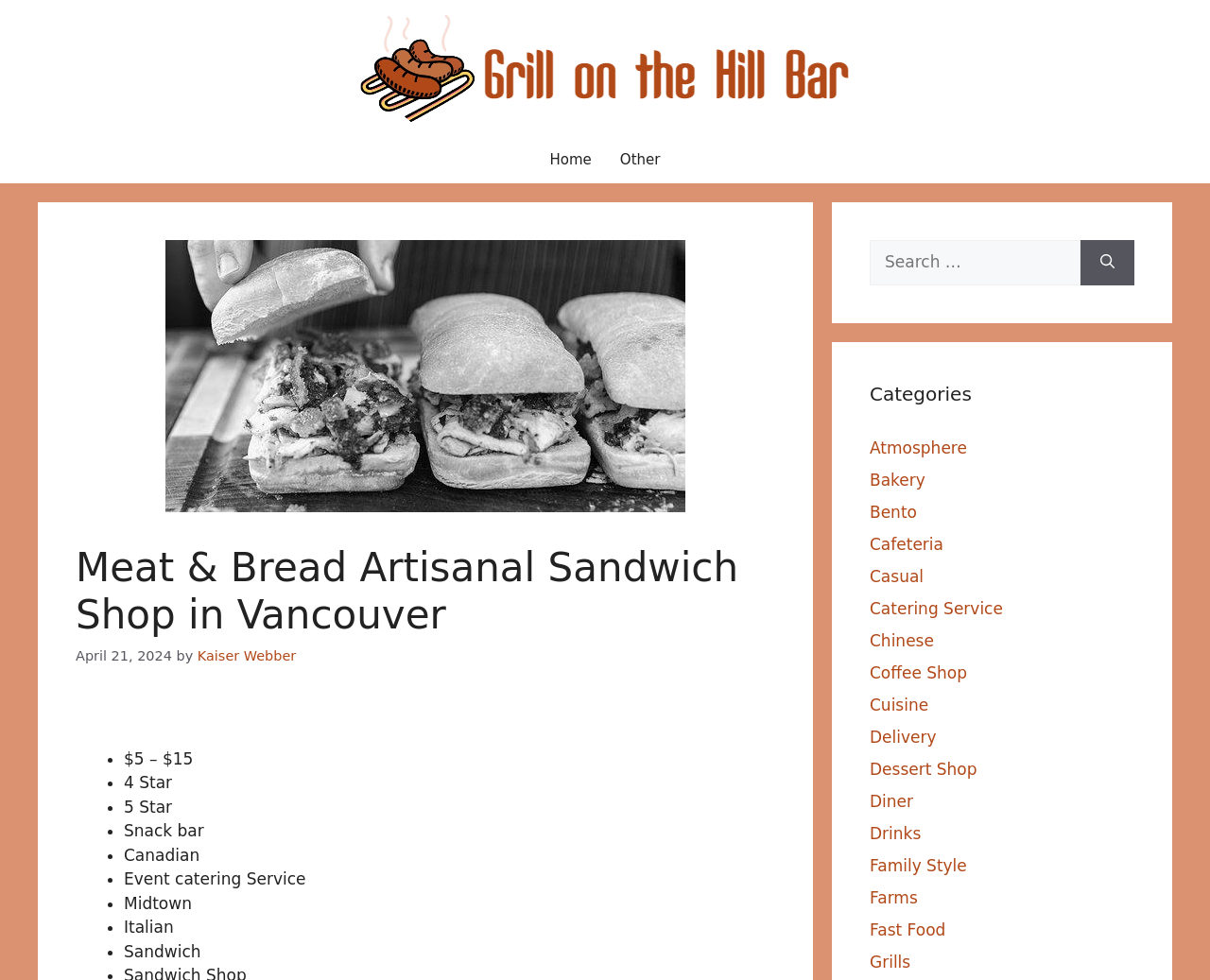Does the shop offer catering services?
From the screenshot, supply a one-word or short-phrase answer.

Yes